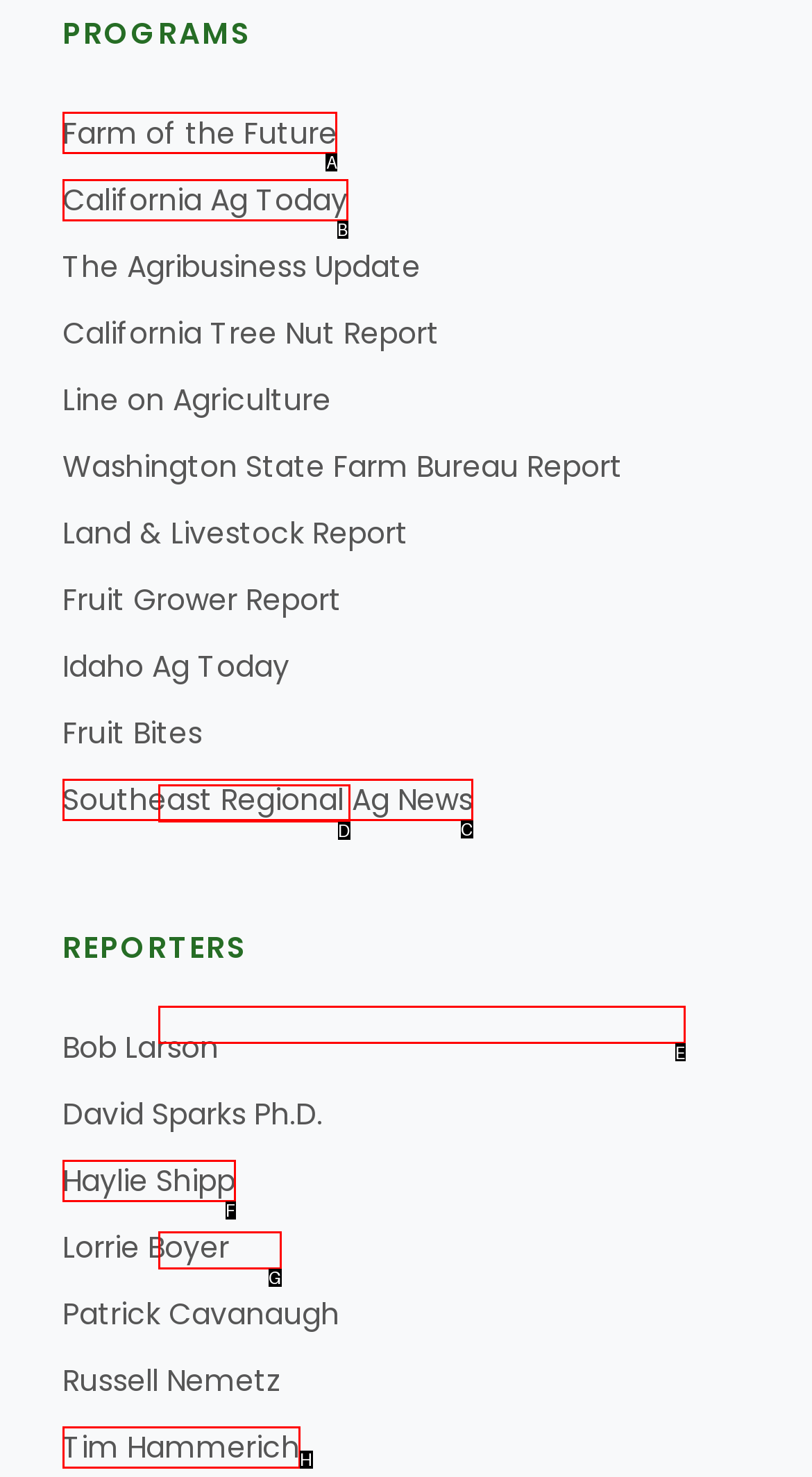Determine the letter of the element to click to accomplish this task: explore Farm of the Future. Respond with the letter.

A